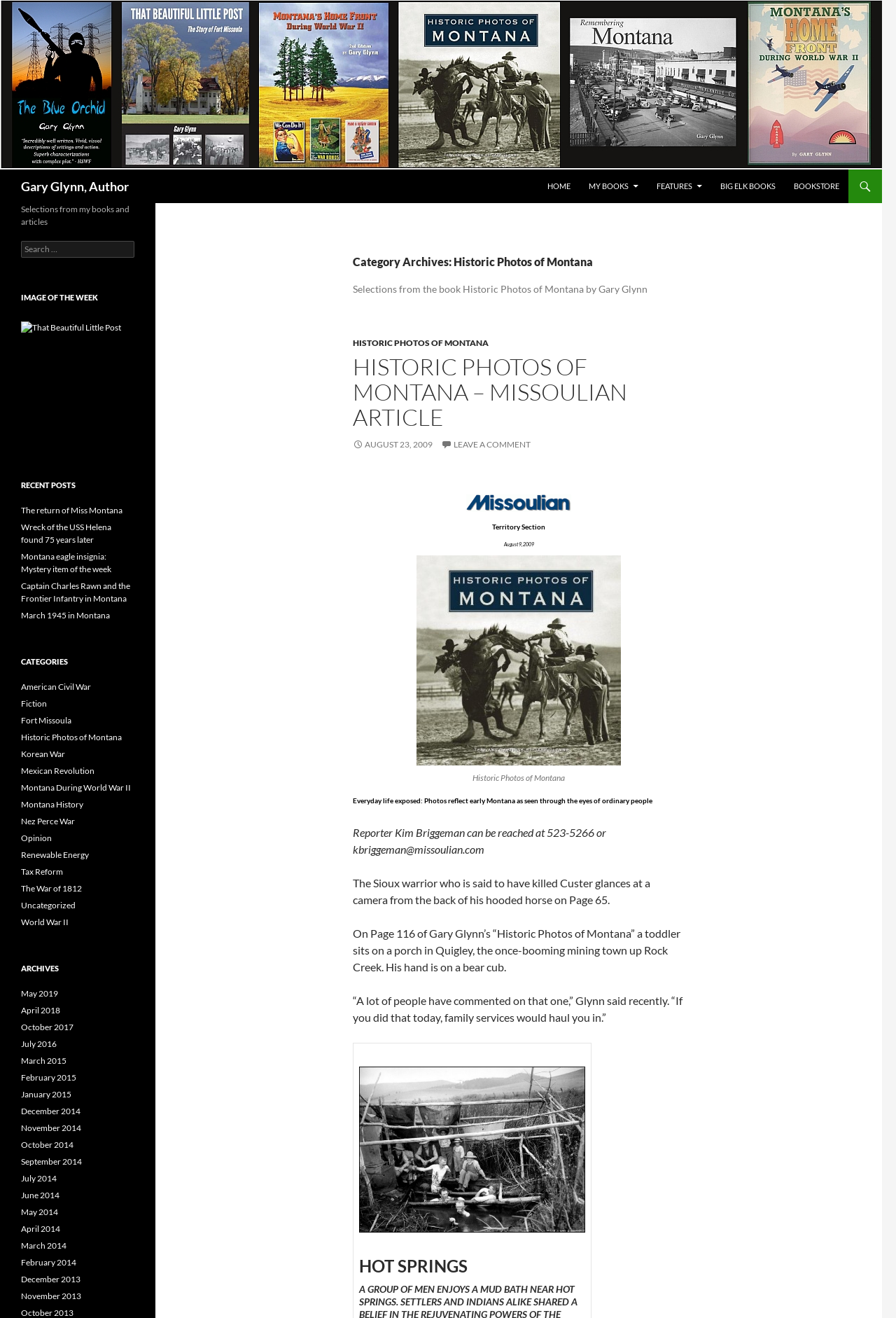Identify the bounding box coordinates of the HTML element based on this description: "Historic Photos of Montana".

[0.394, 0.256, 0.545, 0.264]